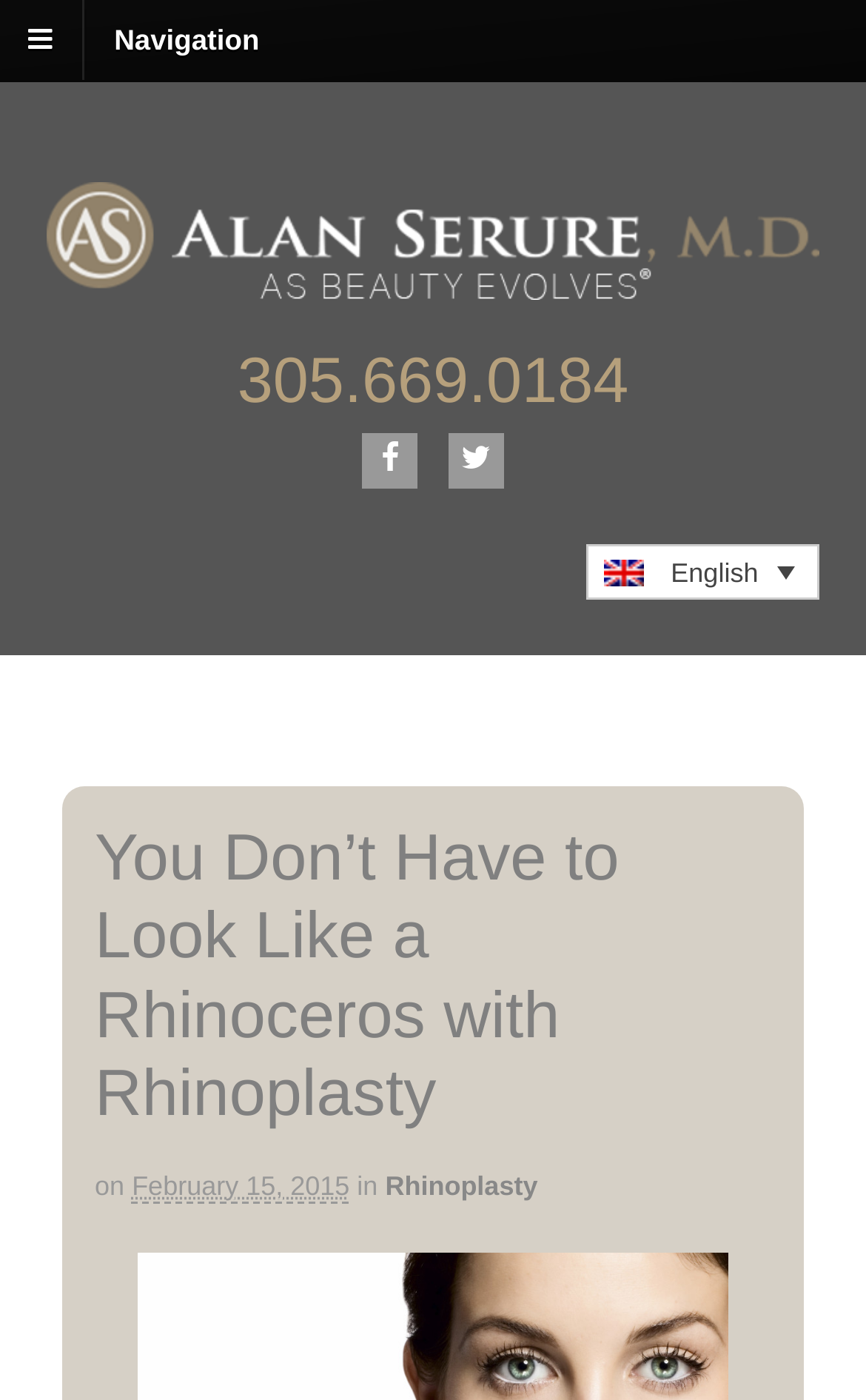What is the language of the webpage?
We need a detailed and exhaustive answer to the question. Please elaborate.

I determined the language of the webpage by looking at the link element with the text 'en English' which is located at the top right corner of the webpage, indicating that the language of the webpage is English.